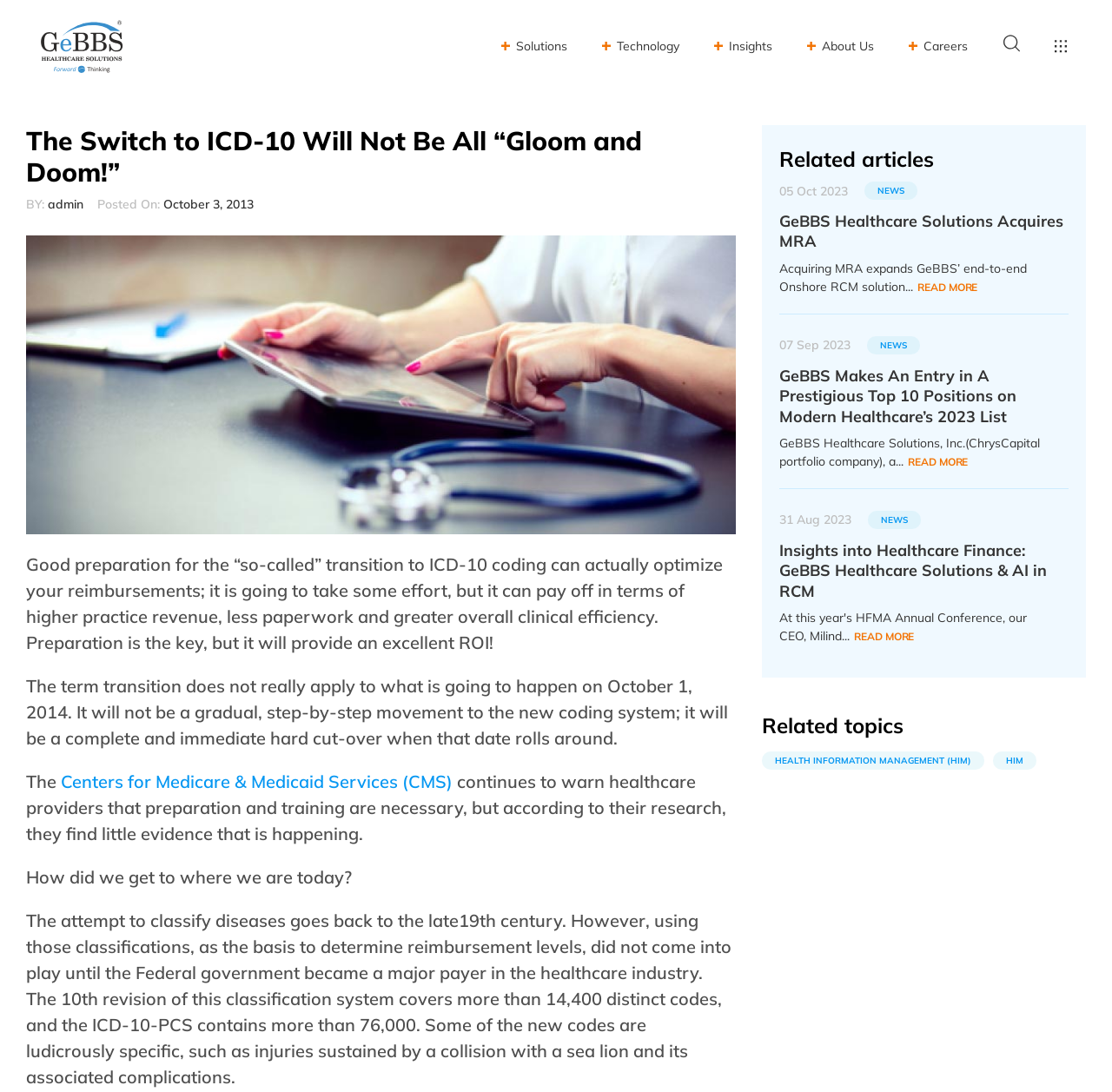Provide the bounding box coordinates of the HTML element this sentence describes: "Technology".

[0.541, 0.018, 0.611, 0.066]